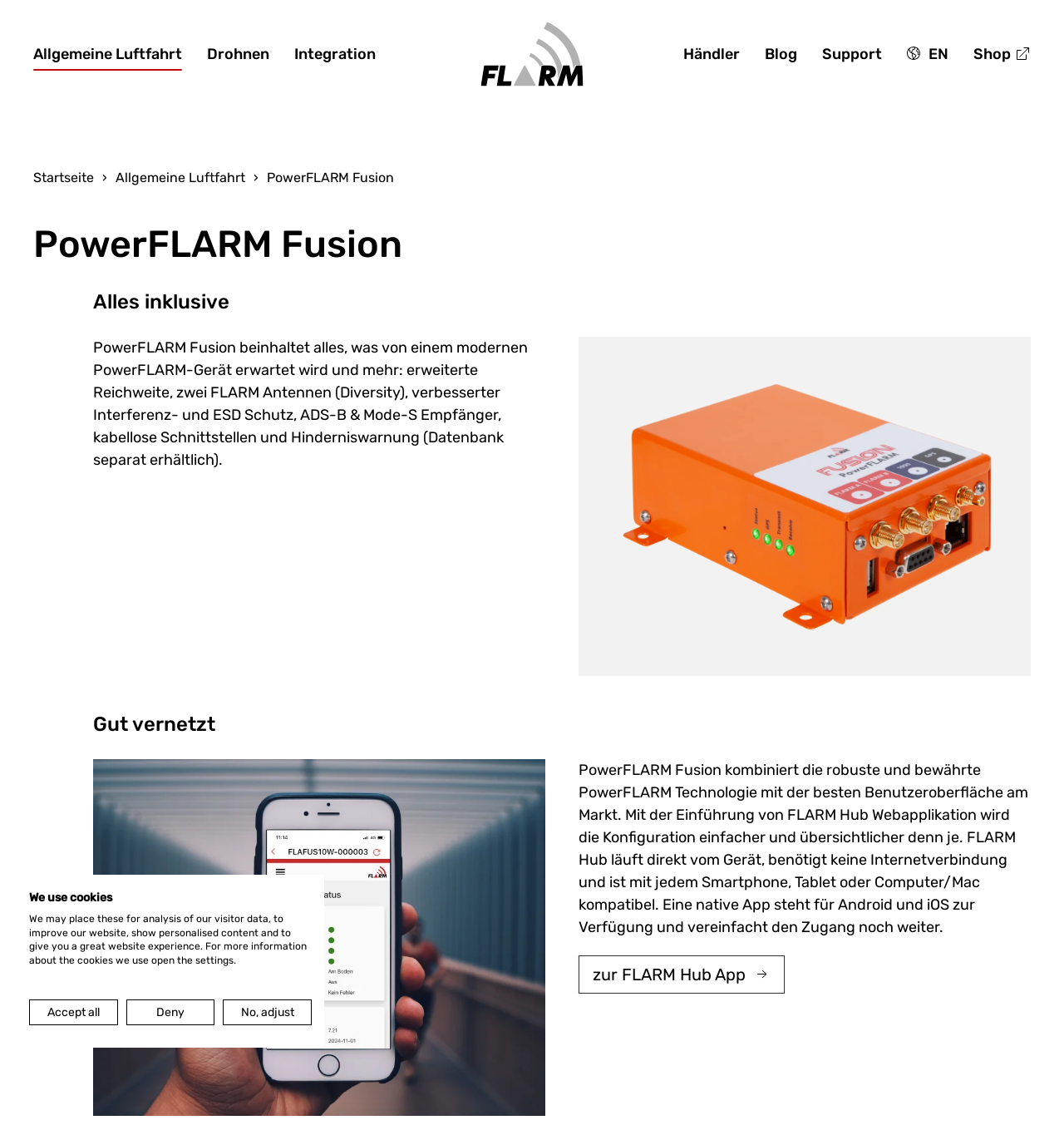Based on the element description "Allgemeine Luftfahrt", predict the bounding box coordinates of the UI element.

[0.112, 0.151, 0.234, 0.165]